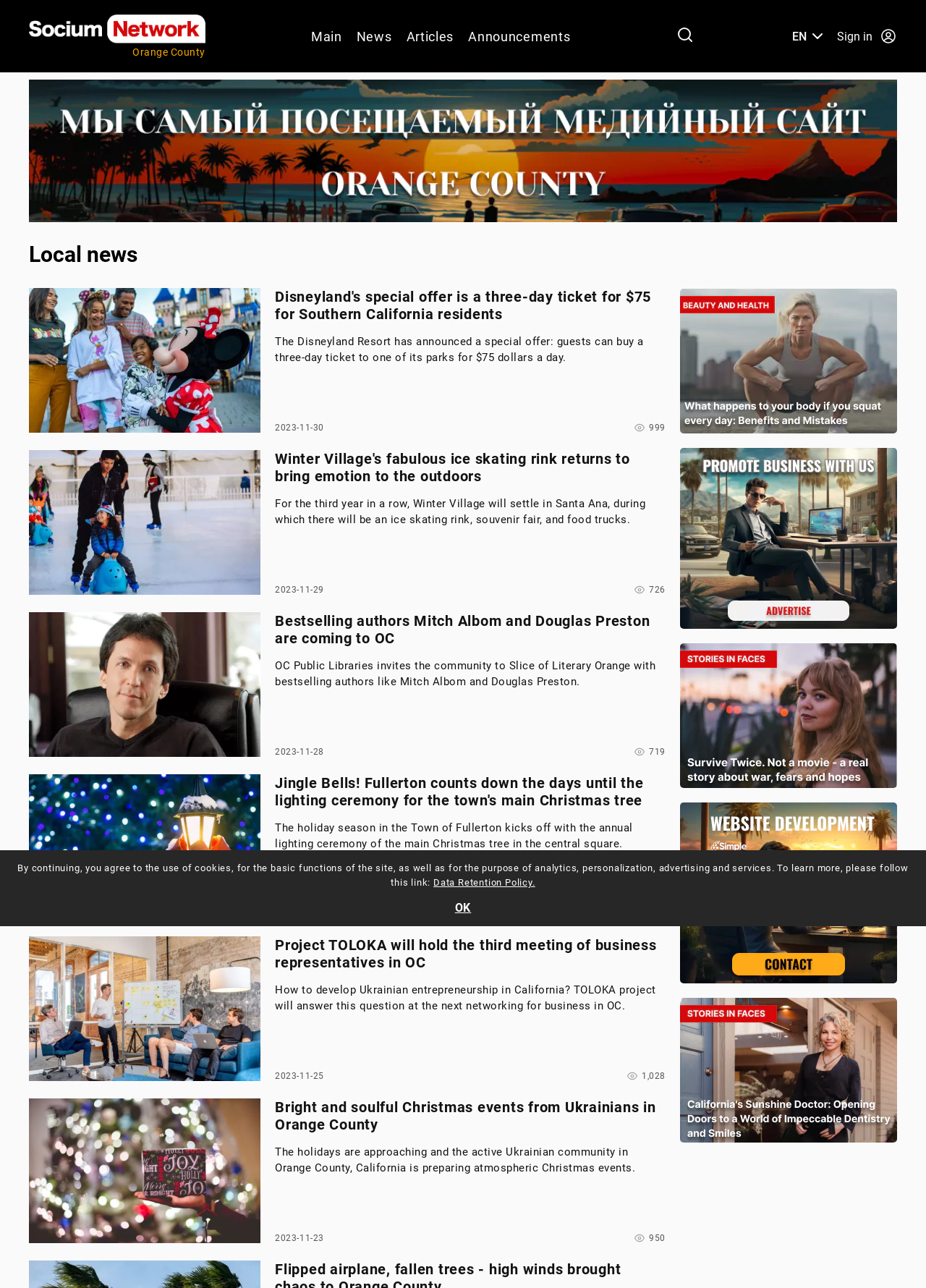Find the bounding box of the UI element described as: "alt="Right banner"". The bounding box coordinates should be given as four float values between 0 and 1, i.e., [left, top, right, bottom].

[0.734, 0.764, 0.969, 0.887]